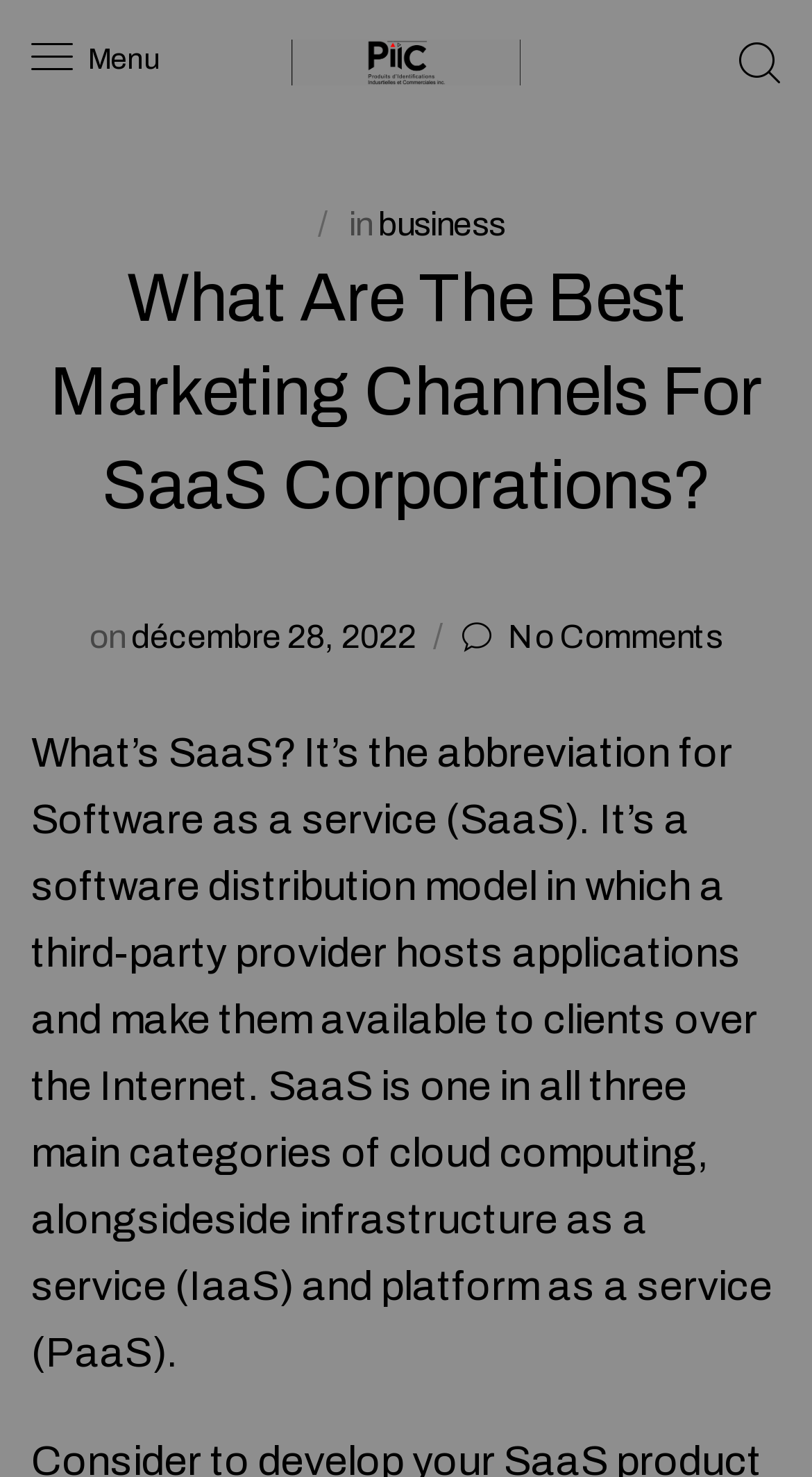What is the abbreviation of SaaS?
Please respond to the question thoroughly and include all relevant details.

I found the answer in the paragraph that starts with 'What’s SaaS?' which explains that SaaS is the abbreviation for Software as a service.